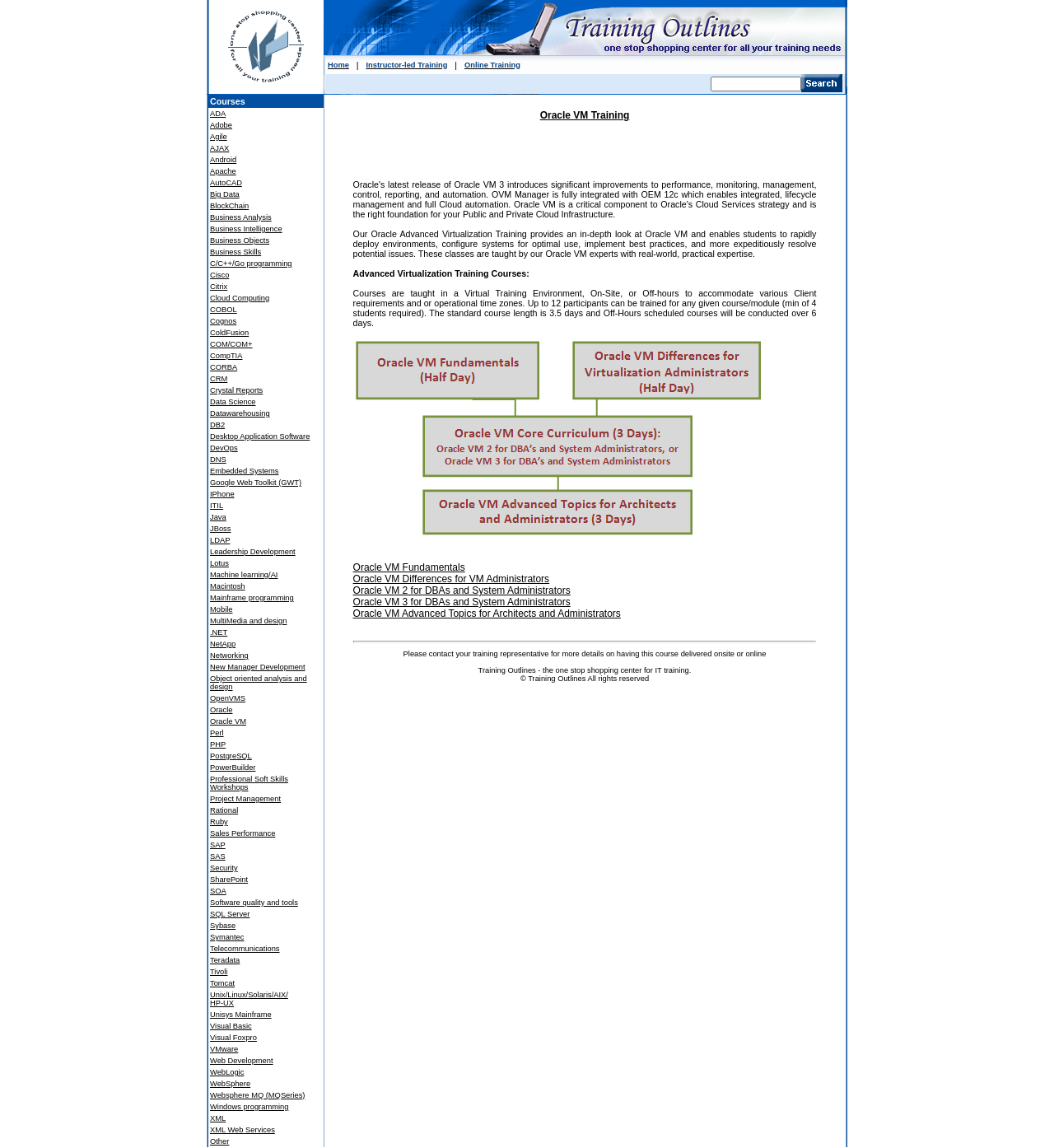Find and specify the bounding box coordinates that correspond to the clickable region for the instruction: "Click Instructor-led Training".

[0.347, 0.048, 0.425, 0.061]